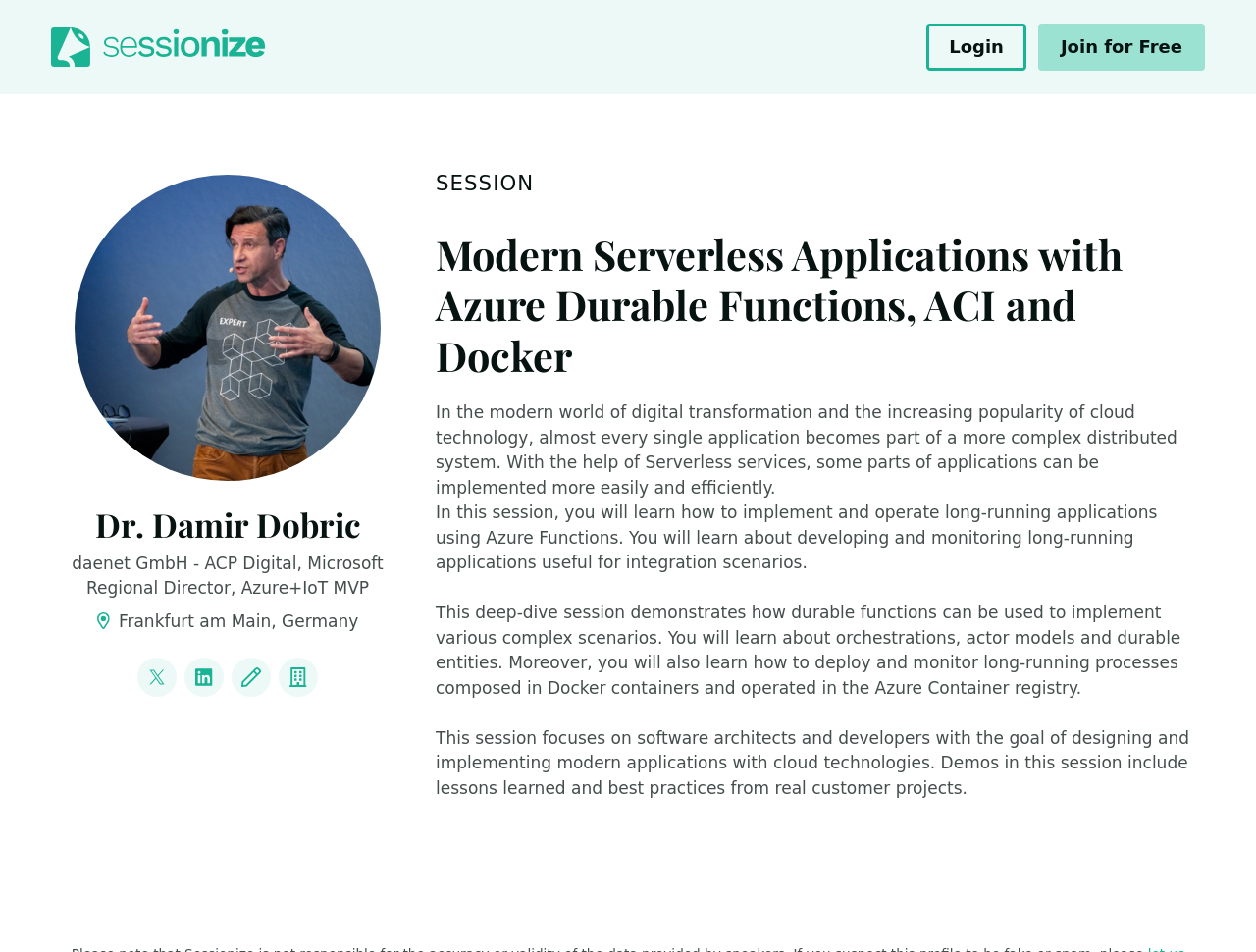Find the bounding box coordinates of the UI element according to this description: "LinkedIn".

[0.147, 0.691, 0.178, 0.732]